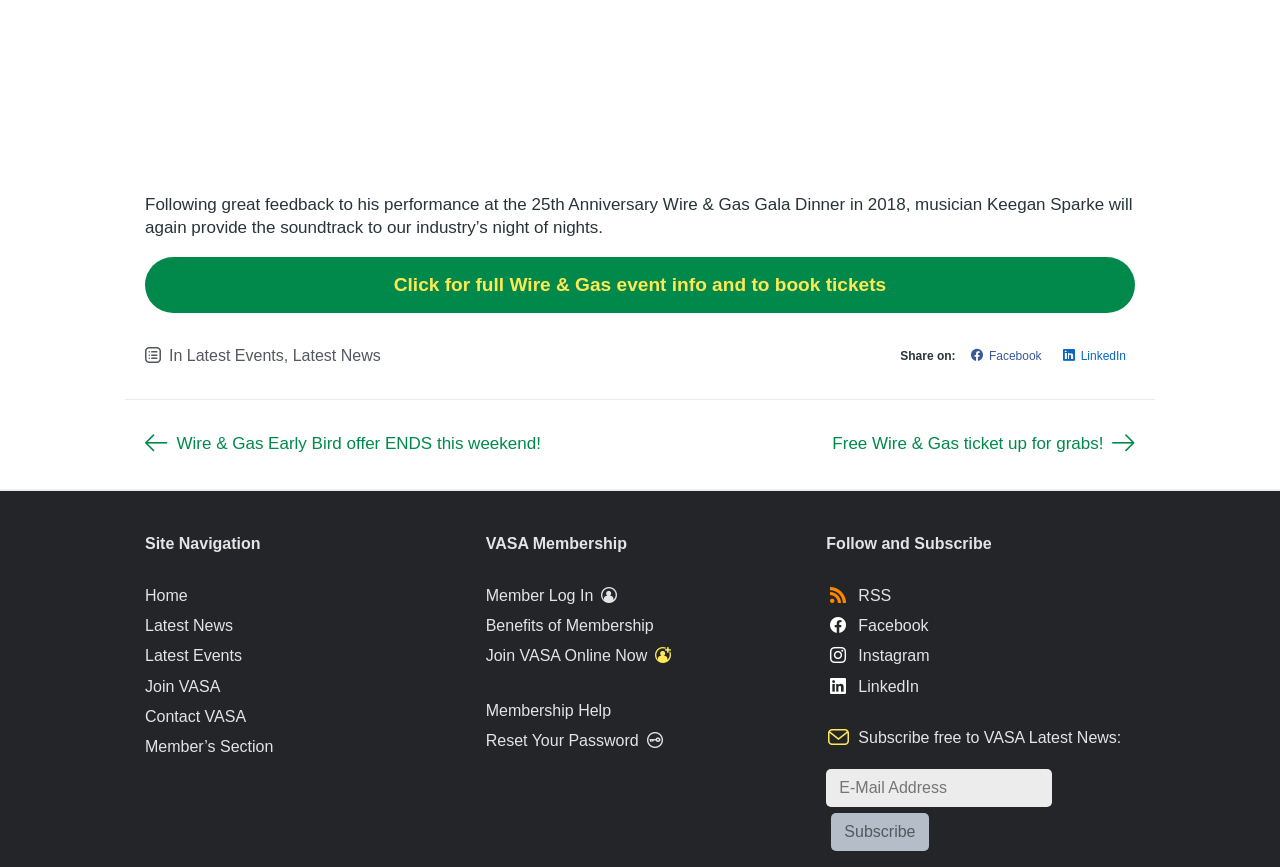Find the bounding box coordinates for the HTML element described as: "Benefits of Membership". The coordinates should consist of four float values between 0 and 1, i.e., [left, top, right, bottom].

[0.379, 0.708, 0.511, 0.736]